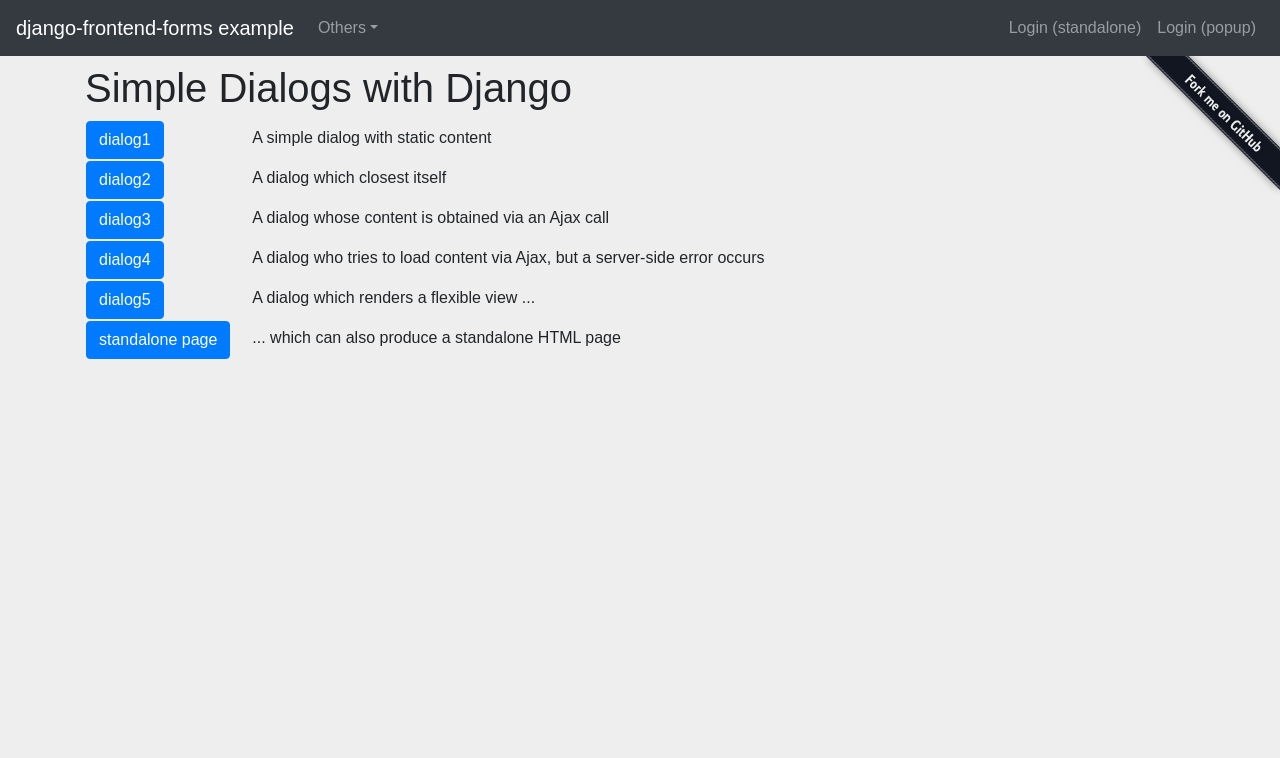Using the element description dialog3, predict the bounding box coordinates for the UI element. Provide the coordinates in (top-left x, top-left y, bottom-right x, bottom-right y) format with values ranging from 0 to 1.

[0.067, 0.265, 0.128, 0.315]